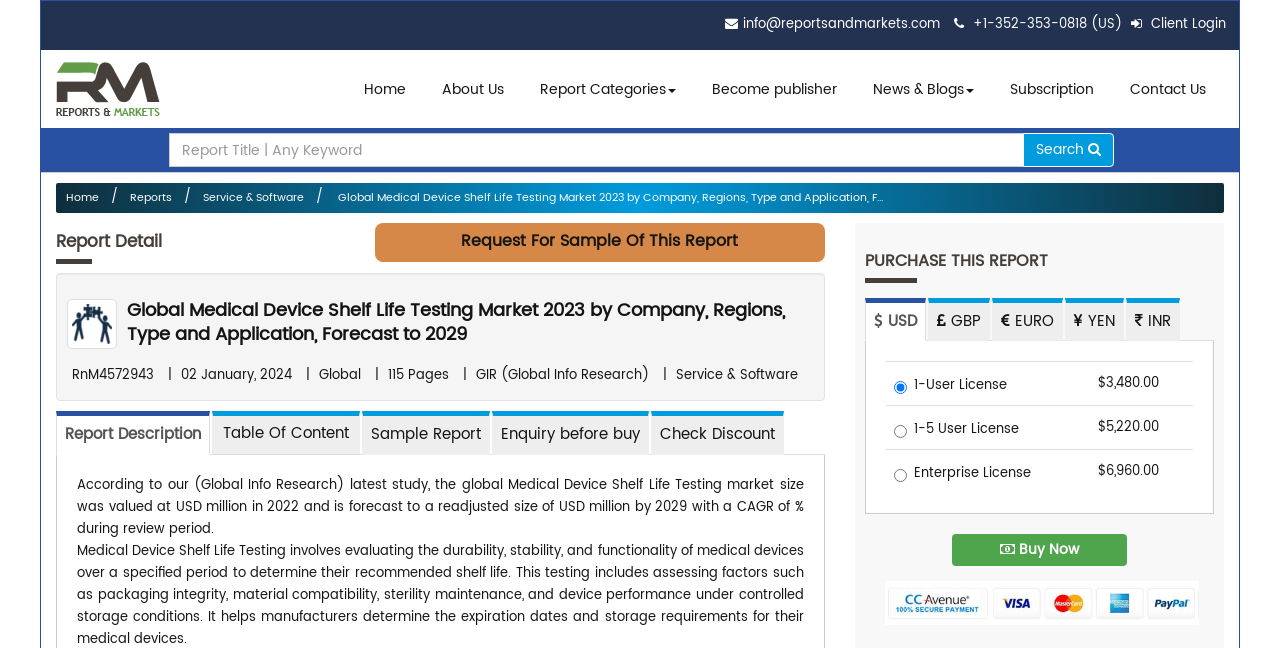Can you find and provide the main heading text of this webpage?

Global Medical Device Shelf Life Testing Market 2023 by Company, Regions, Type and Application, Forecast to 2029